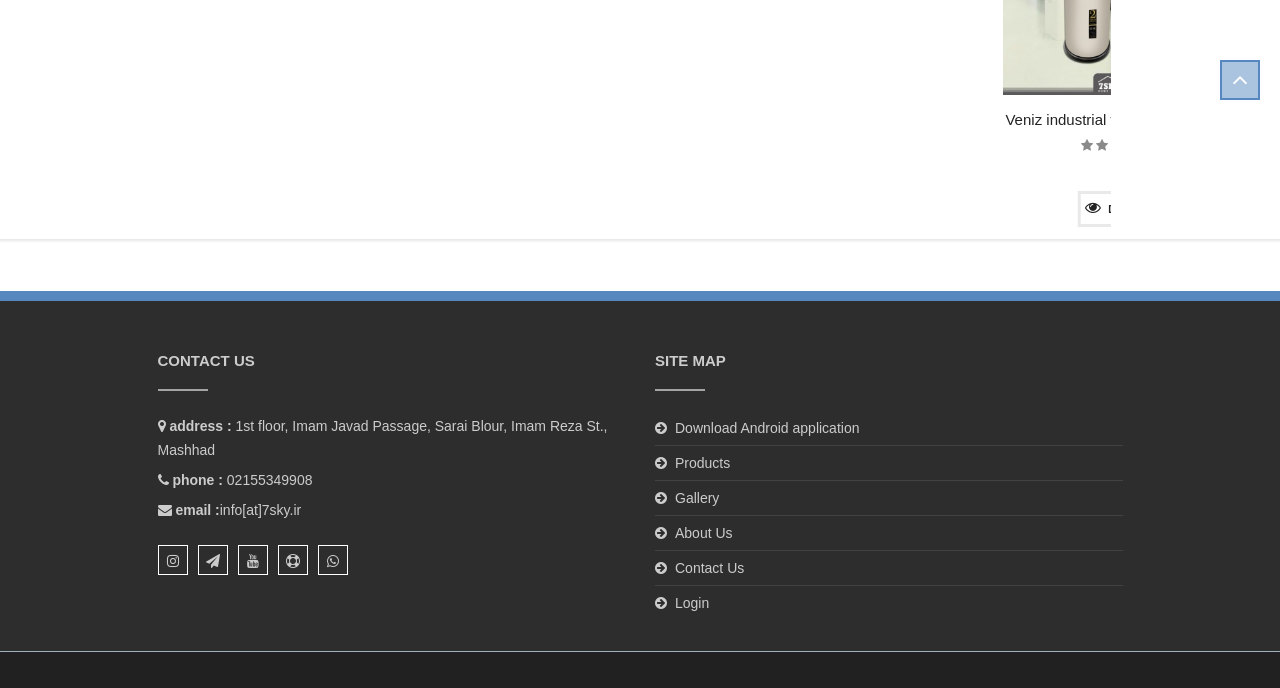How many social media links are there?
Based on the image, give a concise answer in the form of a single word or short phrase.

5